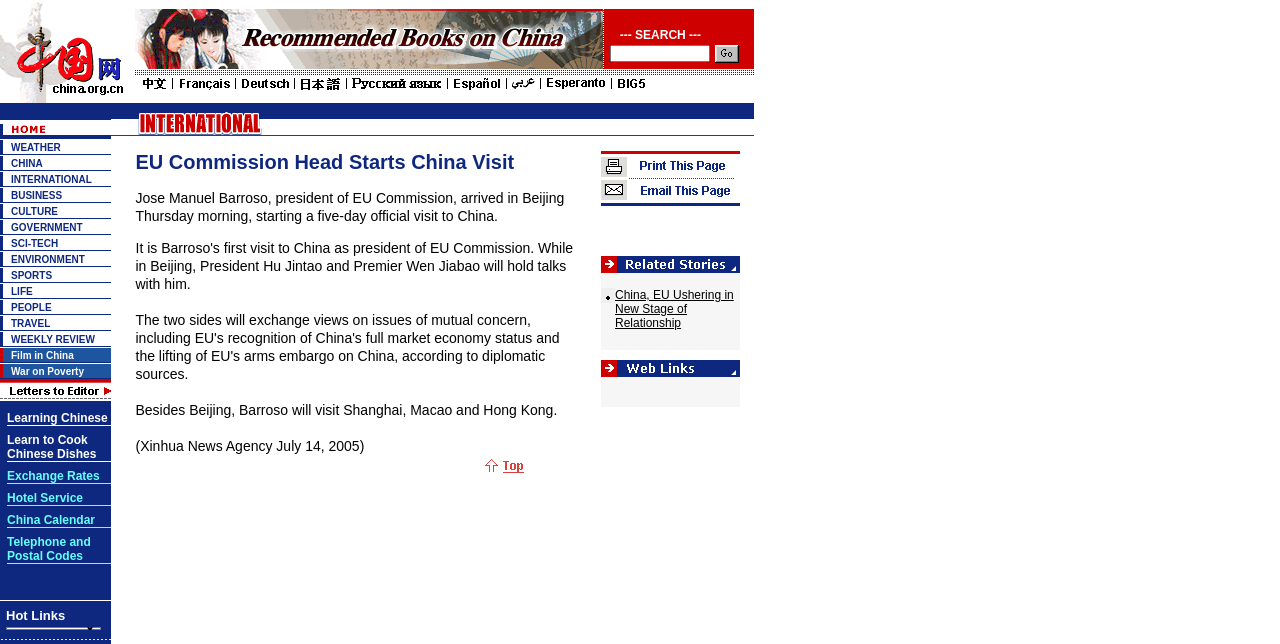Provide the bounding box coordinates of the HTML element this sentence describes: "Hotel Service". The bounding box coordinates consist of four float numbers between 0 and 1, i.e., [left, top, right, bottom].

[0.005, 0.762, 0.065, 0.784]